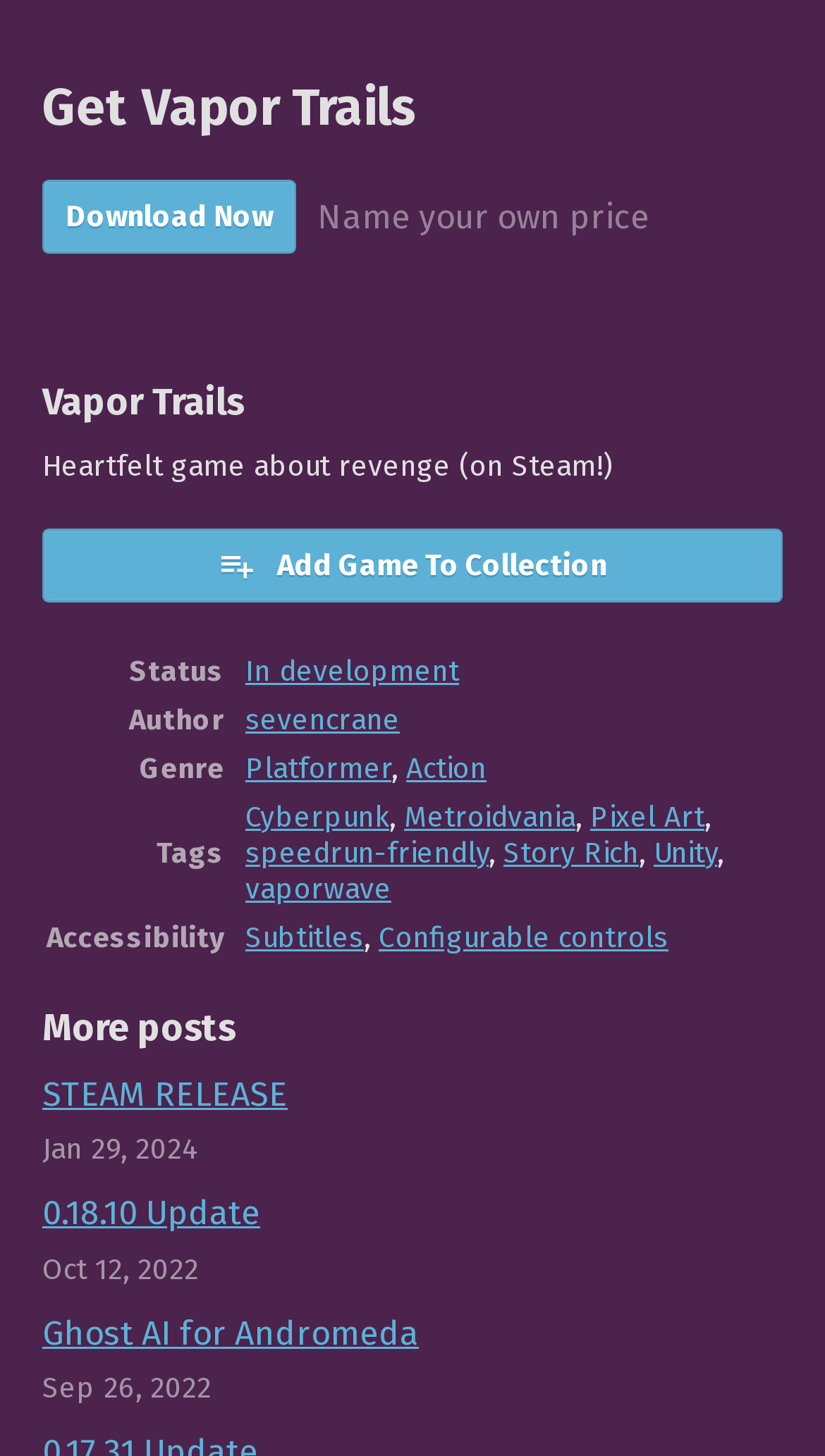What are the genres of the game?
Refer to the image and provide a one-word or short phrase answer.

Platformer, Action